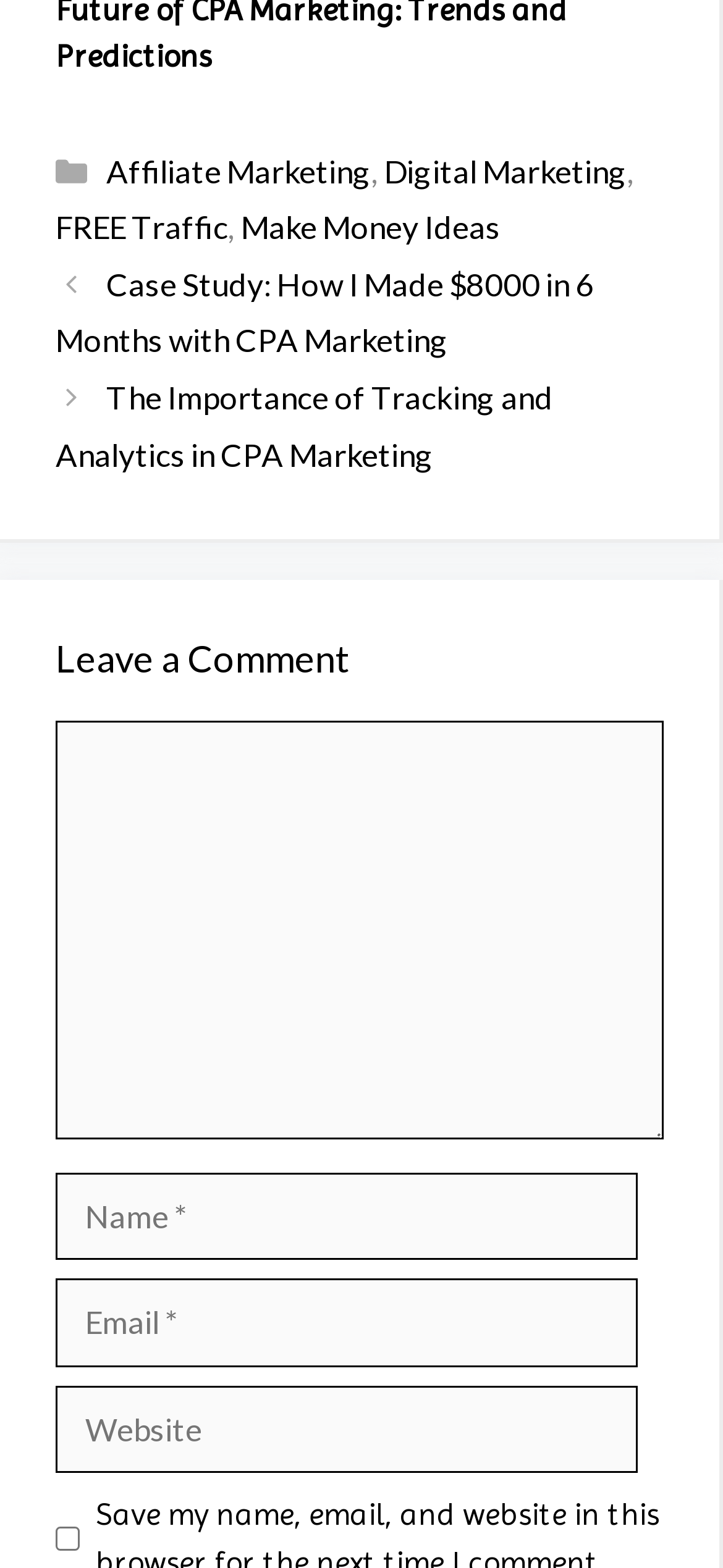Using the element description: "parent_node: Comment name="url" placeholder="Website"", determine the bounding box coordinates. The coordinates should be in the format [left, top, right, bottom], with values between 0 and 1.

[0.077, 0.883, 0.882, 0.94]